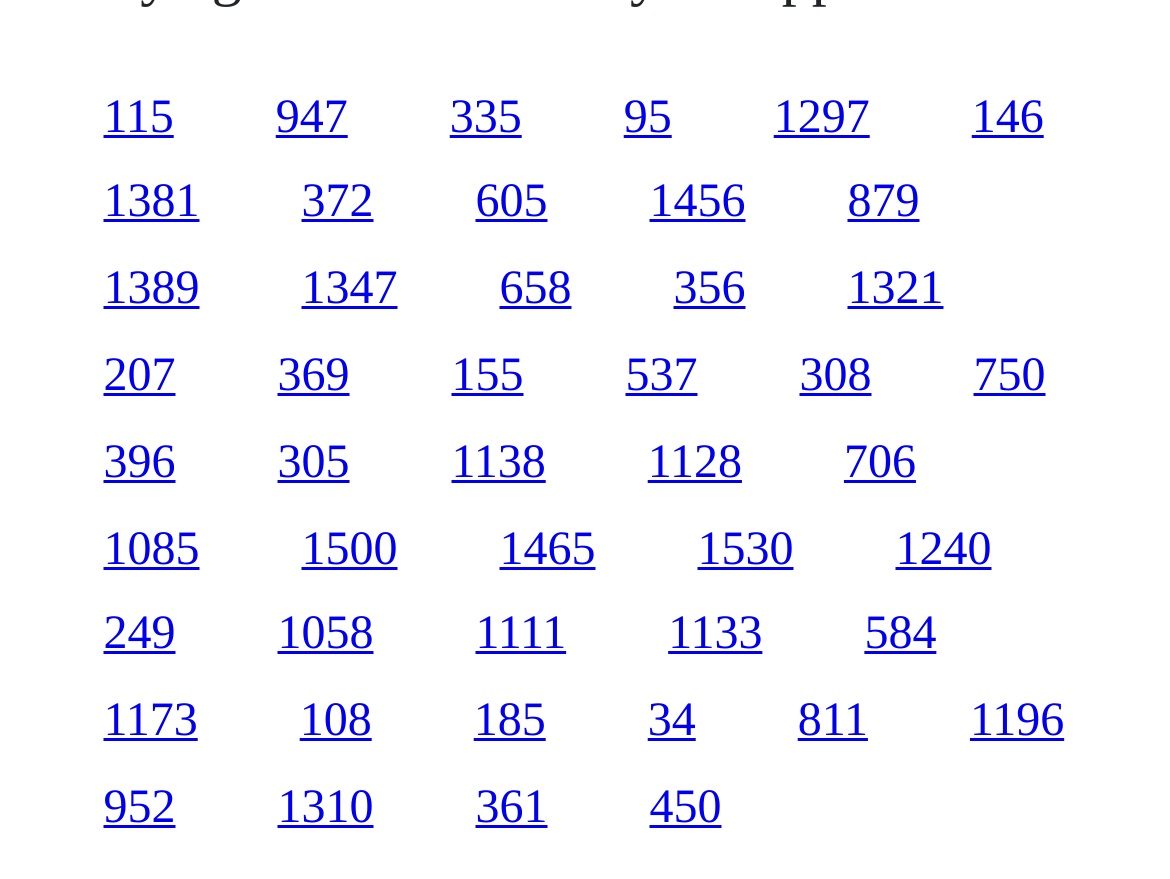Is there a link with a y1 coordinate greater than 0.7?
Use the screenshot to answer the question with a single word or phrase.

Yes